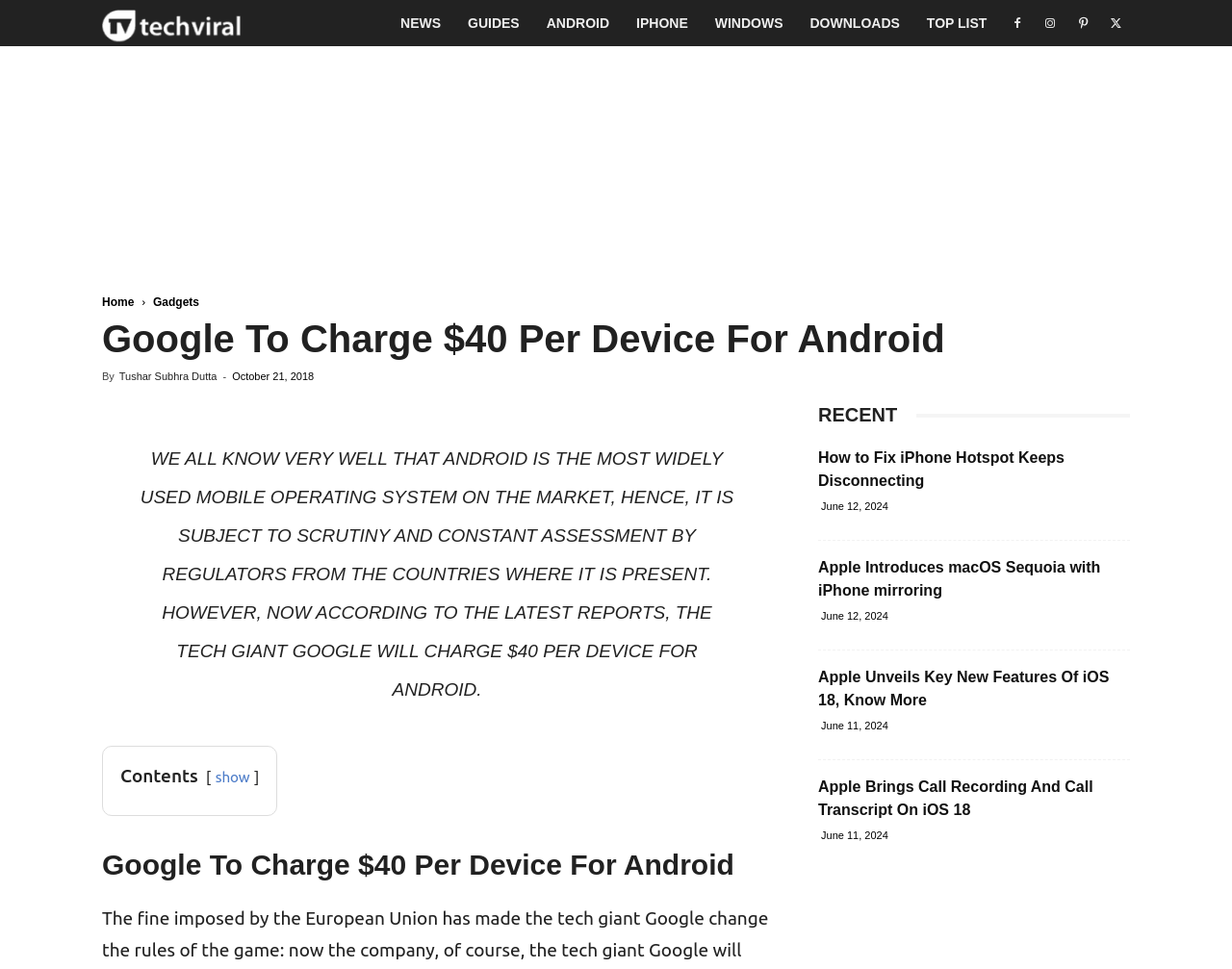Offer a meticulous description of the webpage's structure and content.

The webpage appears to be a news article or blog post about Google charging $40 per device for Android. At the top, there are several social media links and a logo for "Tech Viral" with an image. Below the logo, there are navigation links for "NEWS", "GUIDES", "ANDROID", "IPHONE", "WINDOWS", "DOWNLOADS", and "TOP LIST". 

The main article title "Google To Charge $40 Per Device For Android" is prominently displayed, followed by the author's name "Tushar Subhra Dutta" and the date "October 21, 2018". The article text is presented in a blockquote format, discussing how Android is the most widely used mobile operating system and how Google will charge $40 per device.

On the right side of the page, there is a section with recent news articles, including "How to Fix iPhone Hotspot Keeps Disconnecting", "Apple Introduces macOS Sequoia with iPhone mirroring", "Apple Unveils Key New Features Of iOS 18, Know More", and "Apple Brings Call Recording And Call Transcript On iOS 18". Each article has a title, a link, and a date.